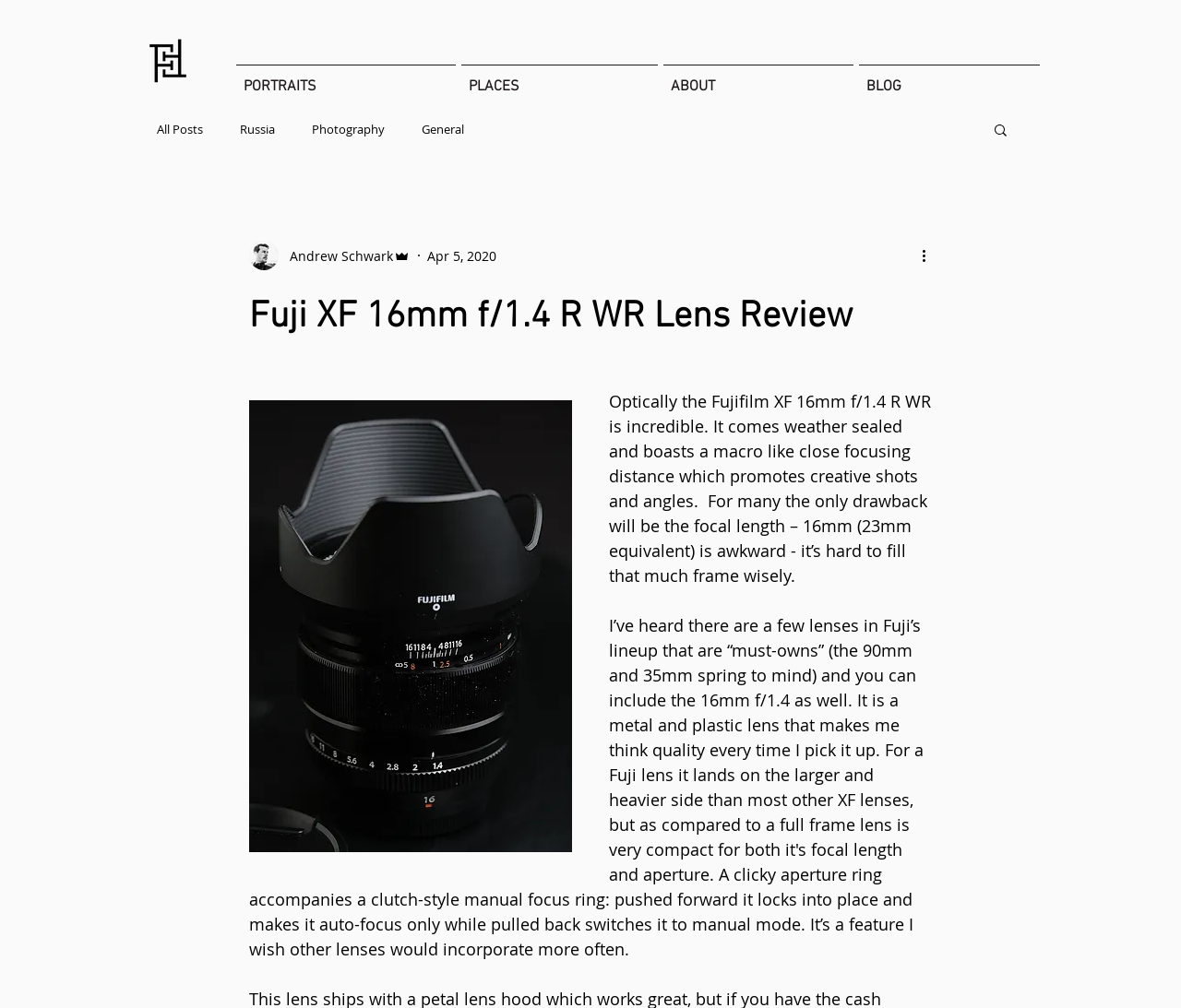Detail the features and information presented on the webpage.

The webpage is a review of the Fujifilm XF 16mm f/1.4 R WR lens. At the top left corner, there is a logo image of "fathom_logo.png". Below the logo, there is a navigation menu with links to "PORTRAITS", "PLACES", "ABOUT", and "BLOG". 

To the right of the navigation menu, there is another navigation menu with links to "All Posts", "Russia", "Photography", and "General". Below this menu, there is a search button with a magnifying glass icon. 

On the left side of the page, there is a section with the writer's picture and information, including their name "Andrew Schwark" and role "Admin". Below this section, there is a date "Apr 5, 2020". 

On the right side of the page, there is a button "More actions" with an icon. Above this button, there is a heading "Fuji XF 16mm f/1.4 R WR Lens Review". Below the heading, there is a review text that summarizes the pros and cons of the lens, mentioning its weather-sealed feature, close focusing distance, and creative shot possibilities, but also notes the potential drawback of its 16mm focal length.